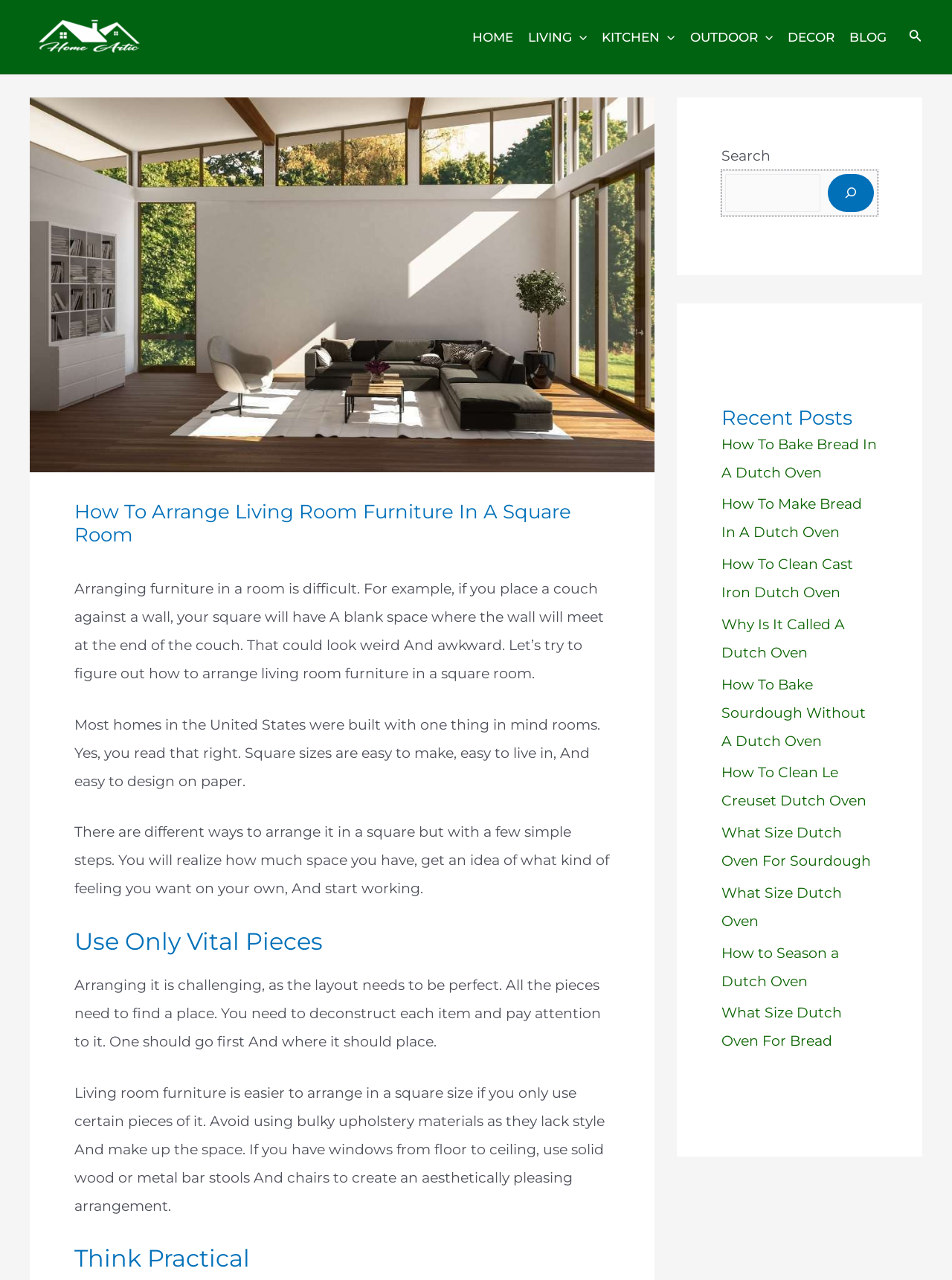Respond to the following question with a brief word or phrase:
What is the purpose of the search icon link?

To search the website